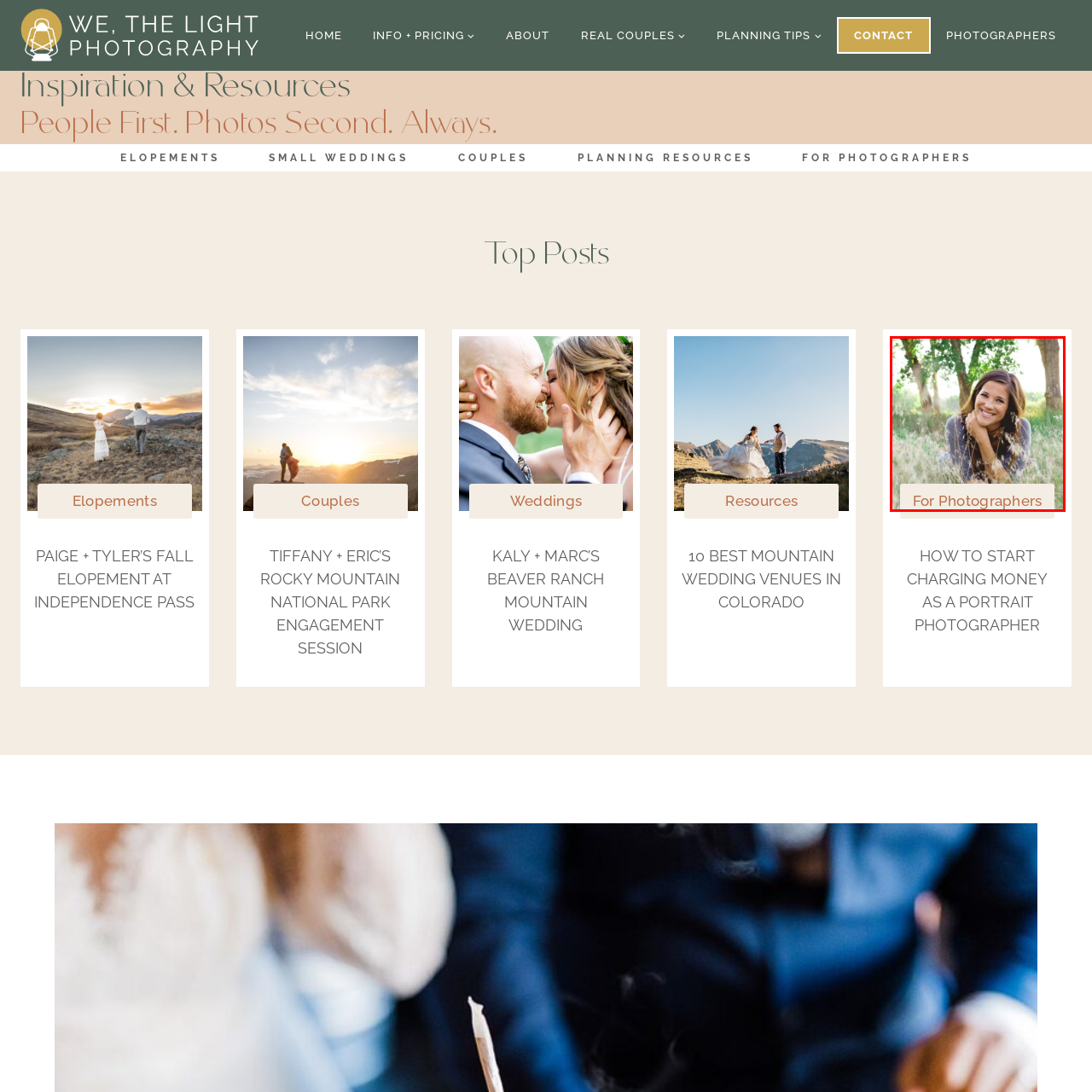Offer a detailed caption for the image that is surrounded by the red border.

The image captures a young woman with a radiant smile, lounging in a field adorned with tall grass and soft sunlight filtering through trees in the background. She appears relaxed and happy, reflecting an inviting and warm atmosphere. Below her, there's a banner that reads "For Photographers," suggesting that this image is part of a resource aimed at photography professionals. The overall composition highlights a connection to nature and a sense of joy, possibly inspiring photographers to capture authentic emotions in their work.